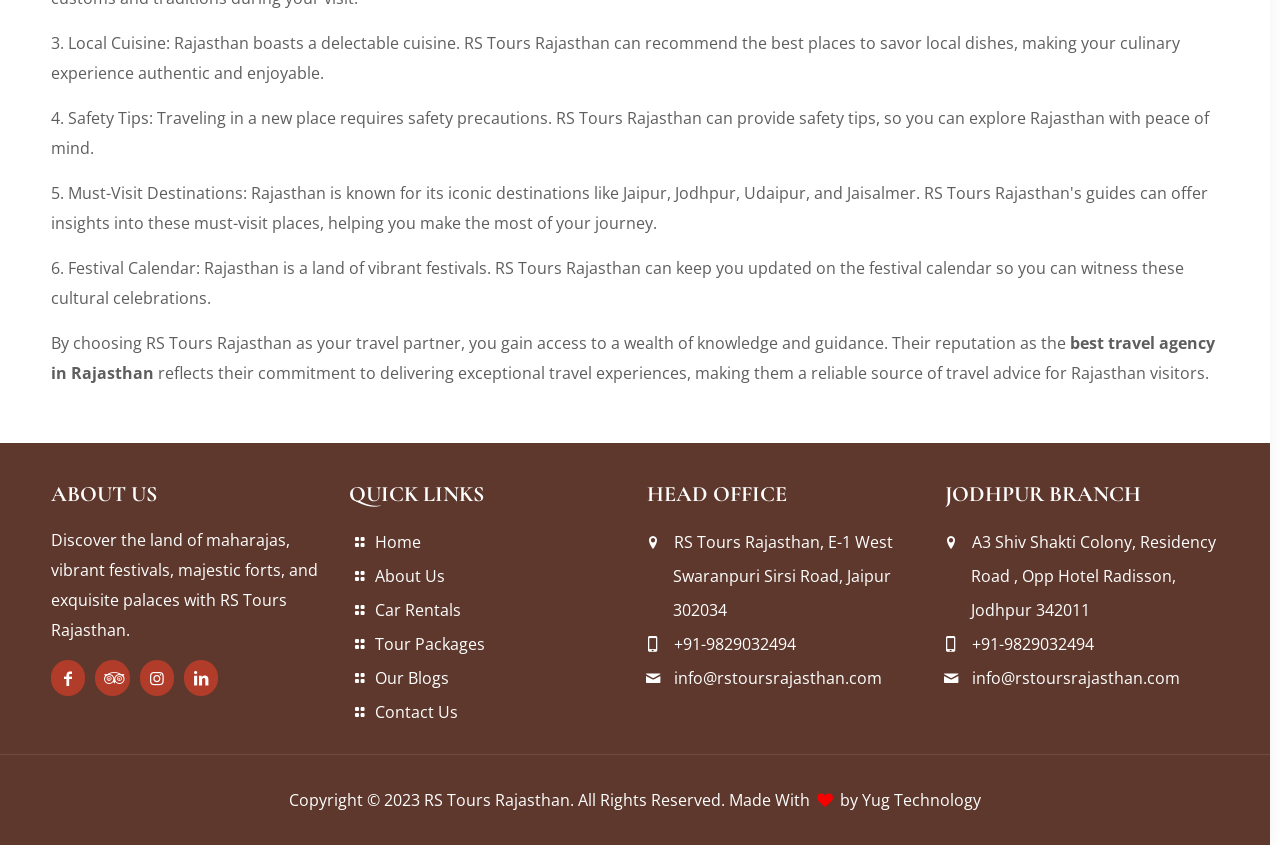Using the element description provided, determine the bounding box coordinates in the format (top-left x, top-left y, bottom-right x, bottom-right y). Ensure that all values are floating point numbers between 0 and 1. Element description: RS Tours Rajasthan

[0.331, 0.934, 0.445, 0.96]